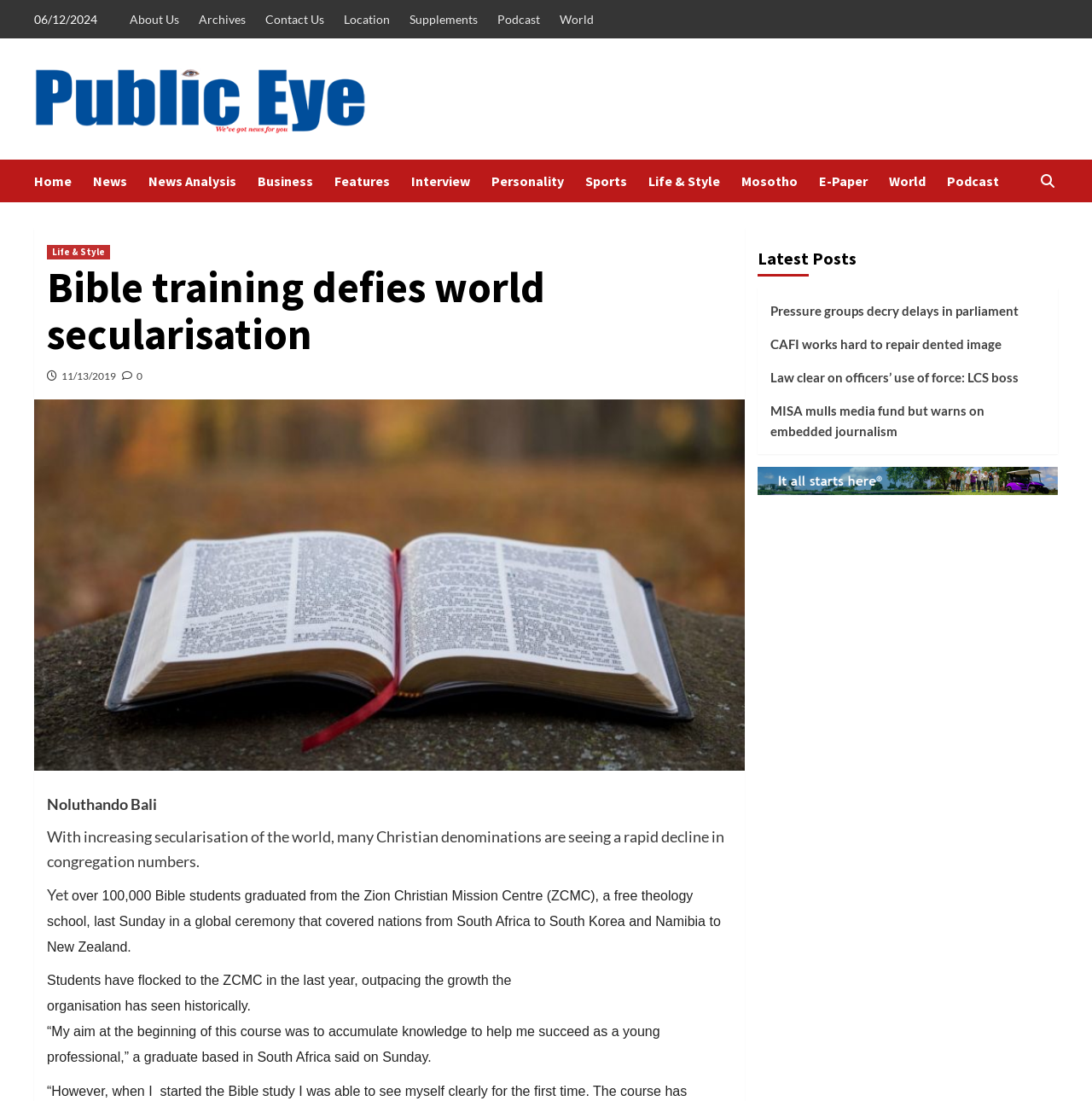Create a detailed narrative of the webpage’s visual and textual elements.

The webpage appears to be a news article page with a focus on Christian news and Bible training. At the top of the page, there is a date "06/12/2024" and a navigation menu with links to various sections such as "About Us", "Archives", "Contact Us", and more. Below the navigation menu, there is a prominent header with the title "Bible training defies world secularisation".

The main content of the page is divided into two columns. The left column features a news article with a heading "Bible training defies world secularisation" and a series of paragraphs discussing the growth of Bible students at the Zion Christian Mission Centre. The article quotes a graduate from South Africa and provides statistics on the number of students who have graduated from the centre.

The right column appears to be a sidebar with a heading "Latest Posts" and a list of links to other news articles, including "Pressure groups decry delays in parliament", "CAFI works hard to repair dented image", and more. There is also a figure or image in the sidebar, although its content is not specified.

At the top of the page, there is a secondary navigation menu with links to various categories such as "Home", "News", "News Analysis", "Business", and more. There is also a link to a podcast and an e-paper.